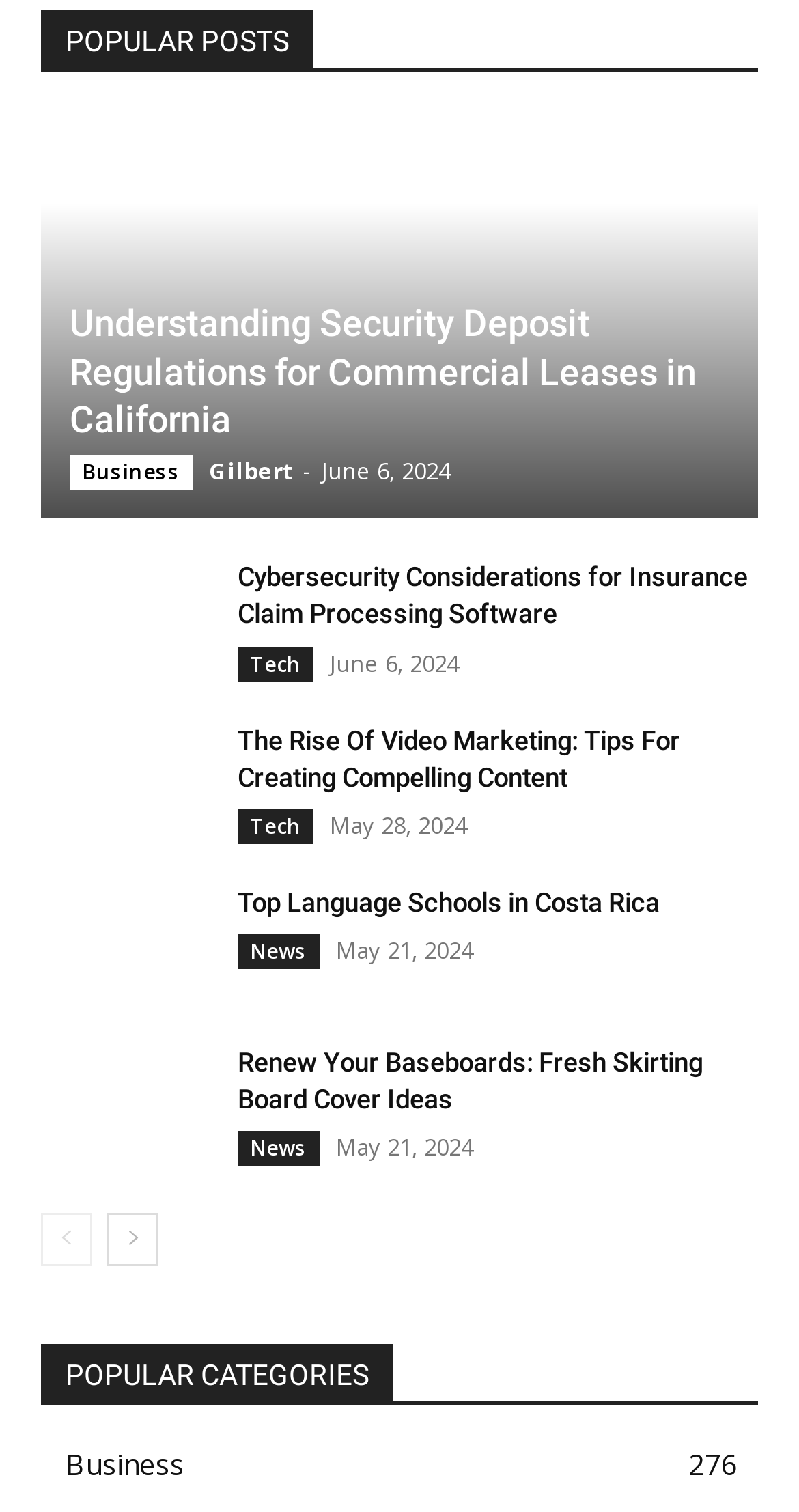Can you specify the bounding box coordinates for the region that should be clicked to fulfill this instruction: "Go to next page".

[0.133, 0.802, 0.197, 0.837]